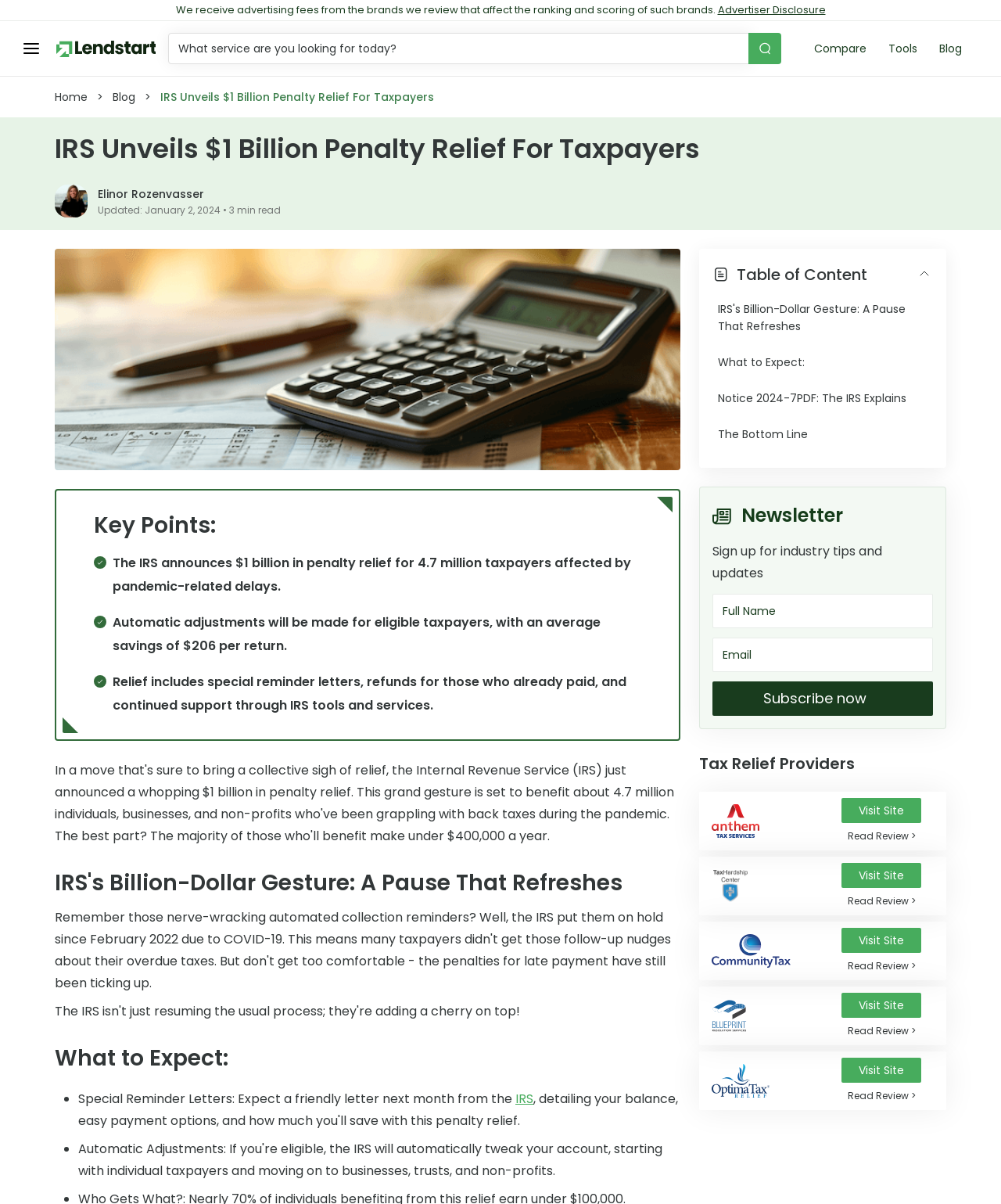Identify the bounding box coordinates of the clickable section necessary to follow the following instruction: "Click the menu button". The coordinates should be presented as four float numbers from 0 to 1, i.e., [left, top, right, bottom].

[0.019, 0.03, 0.044, 0.051]